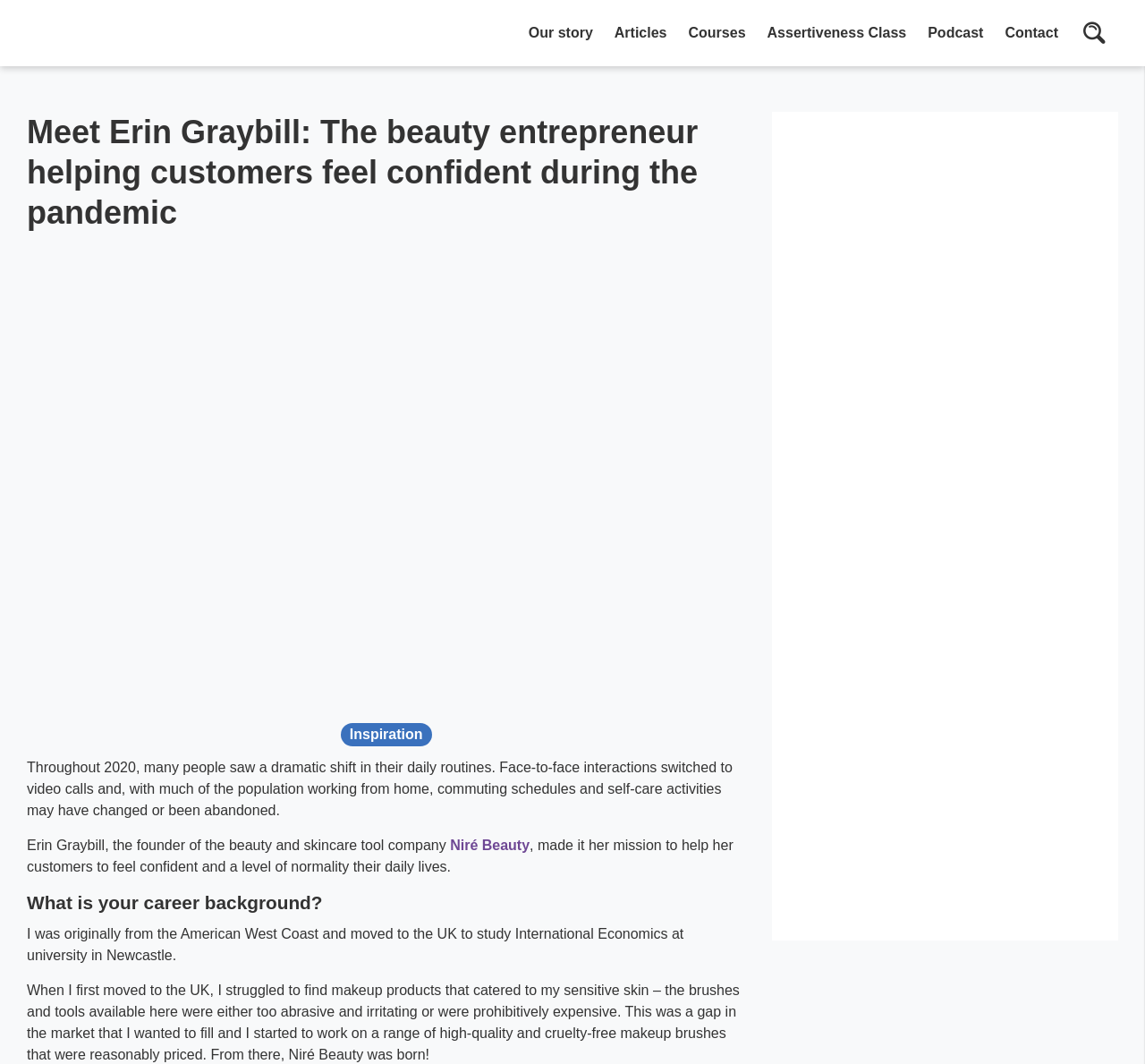Please analyze the image and give a detailed answer to the question:
What is Erin Graybill's career background?

The answer can be found in the text 'I was originally from the American West Coast and moved to the UK to study International Economics at university in Newcastle.'